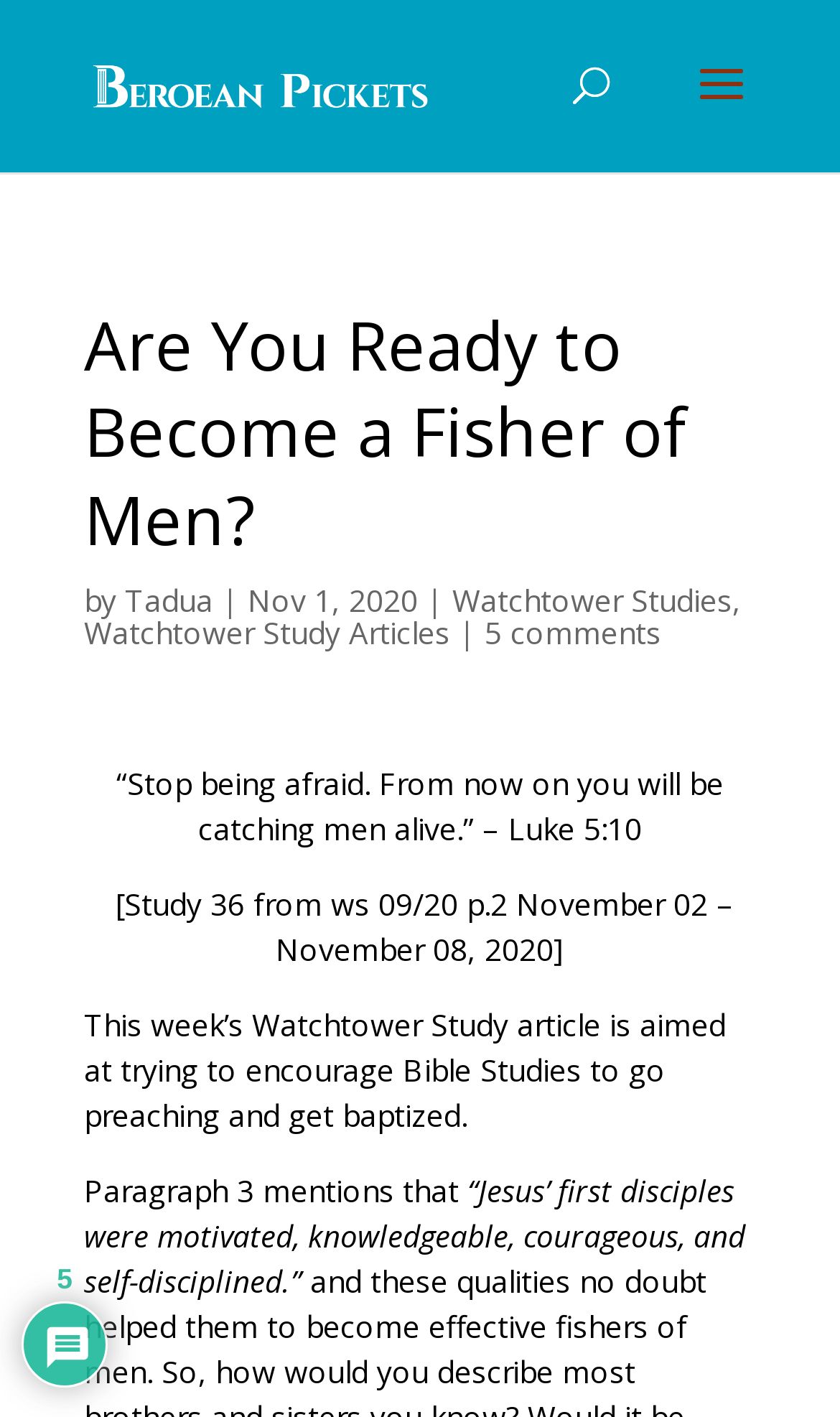Identify the main heading of the webpage and provide its text content.

Are You Ready to Become a Fisher of Men?